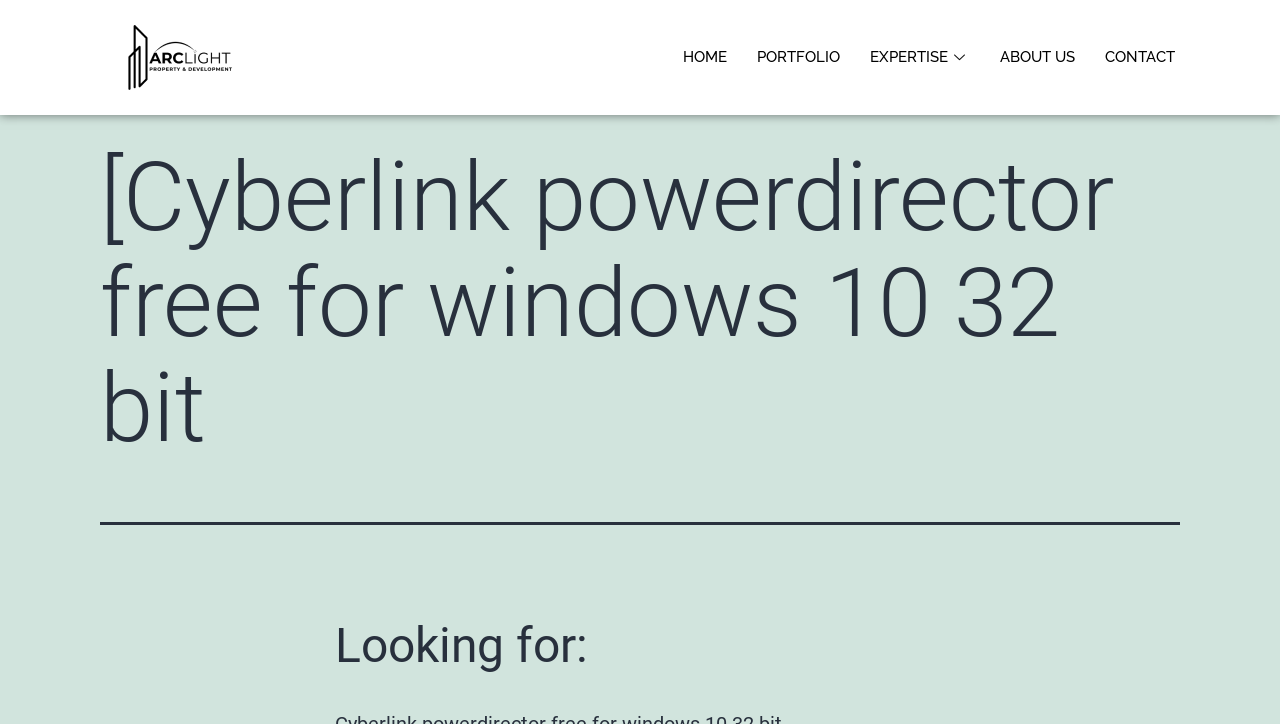Find and extract the text of the primary heading on the webpage.

[Cyberlink powerdirector free for windows 10 32 bit